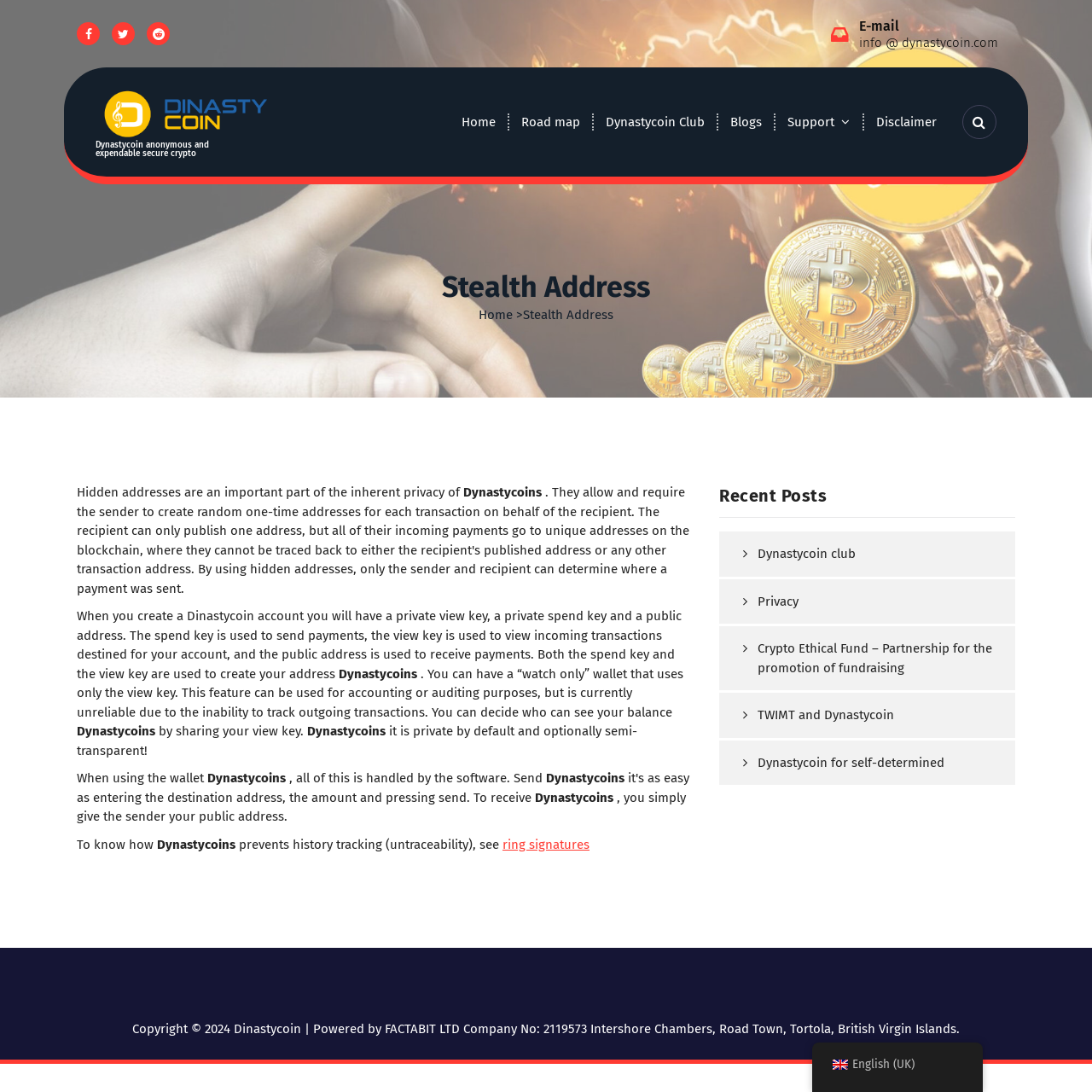What is the term used to describe the prevention of history tracking in Dinastycoin?
Provide an in-depth and detailed answer to the question.

I found the answer by reading the static text elements on the webpage, specifically the one that mentions 'prevents history tracking (untraceability)' and provides a link to 'ring signatures' for further information.